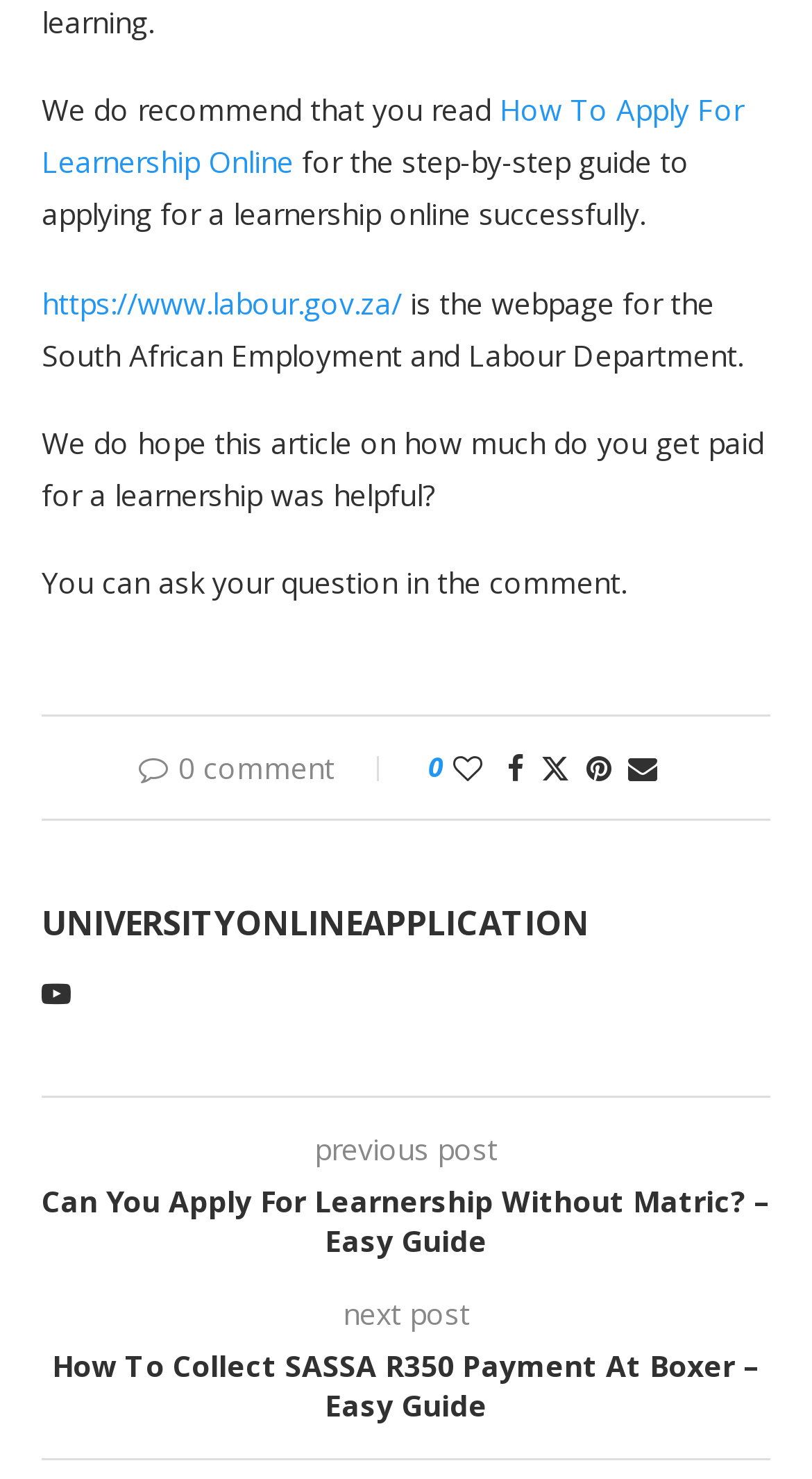Identify the bounding box coordinates of the area you need to click to perform the following instruction: "Visit Sam Houston State University".

None